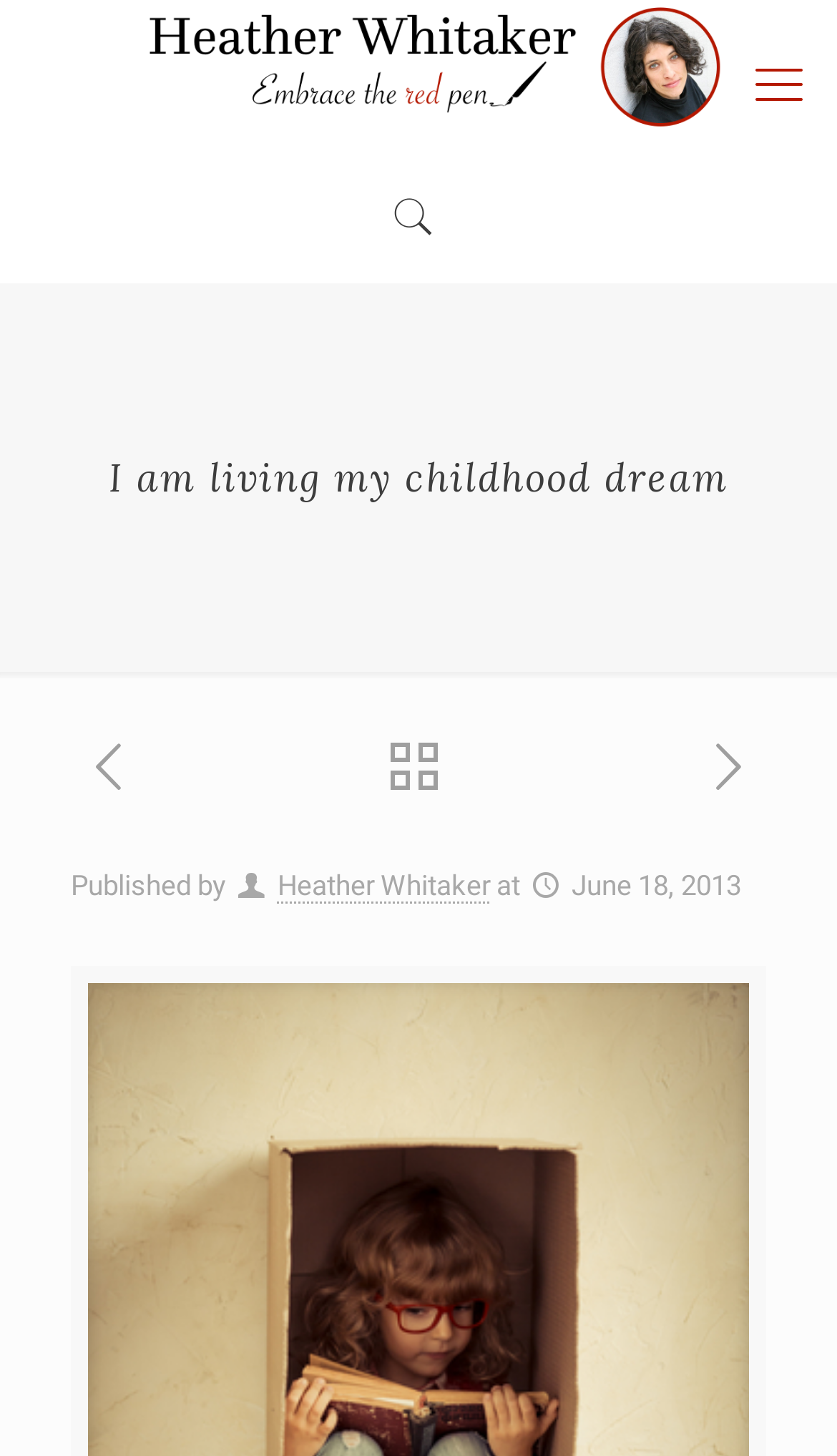Give a concise answer using one word or a phrase to the following question:
How many social media links are there?

4